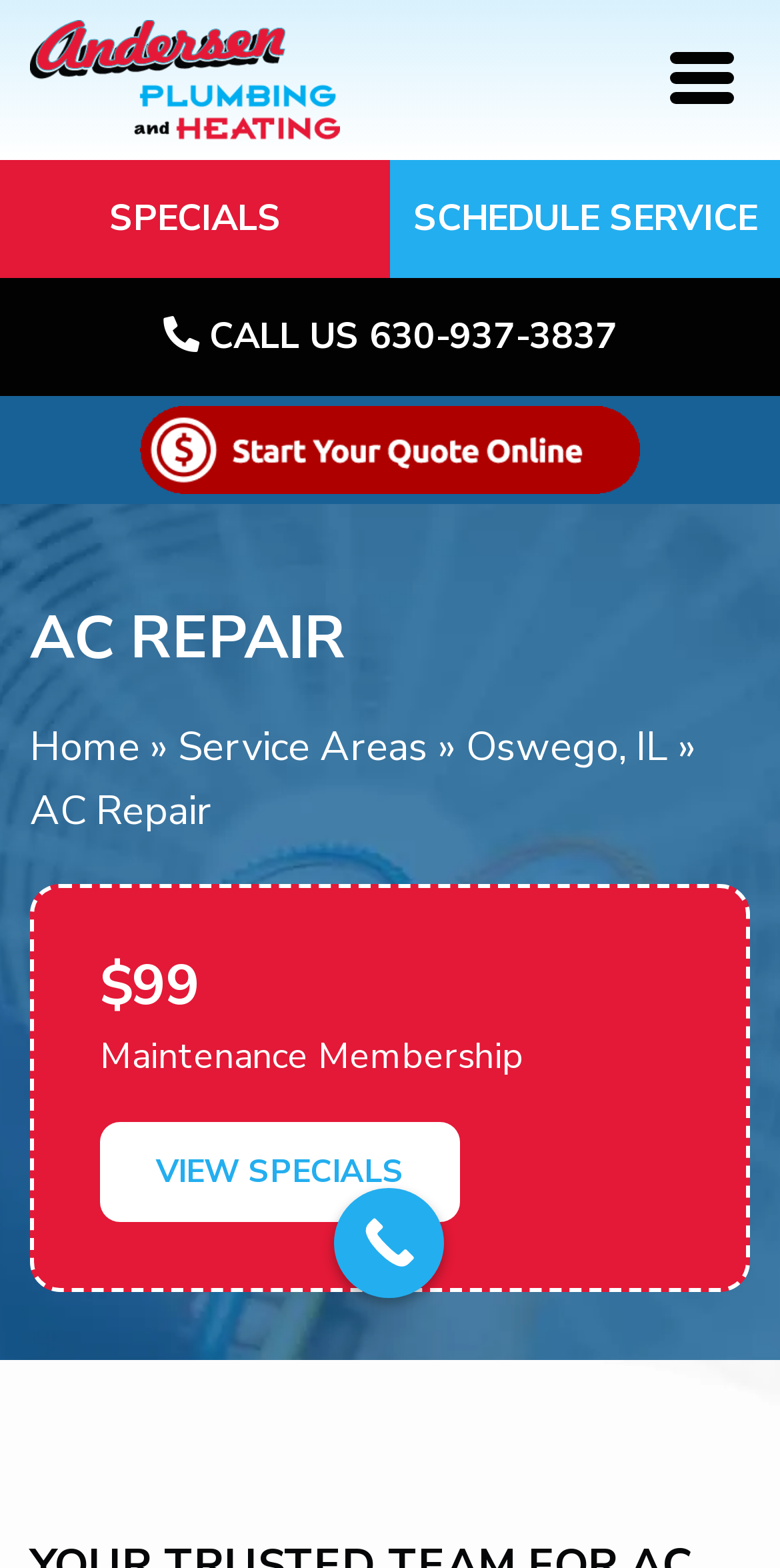Identify the bounding box for the given UI element using the description provided. Coordinates should be in the format (top-left x, top-left y, bottom-right x, bottom-right y) and must be between 0 and 1. Here is the description: Schedule Service

[0.5, 0.102, 1.0, 0.177]